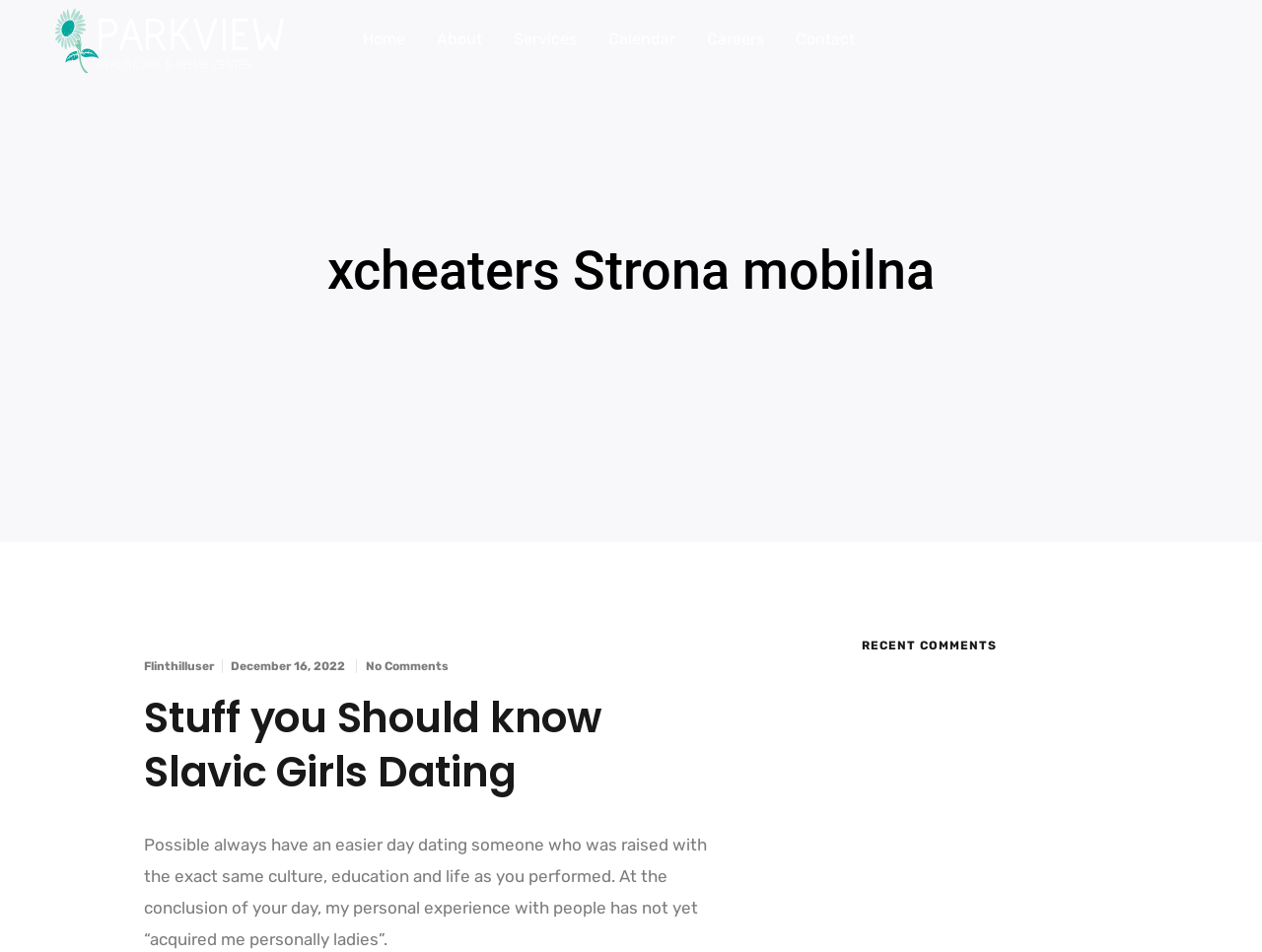Analyze and describe the webpage in a detailed narrative.

The webpage appears to be a blog or article page from Parkview Healthcare & Rehab Center. At the top left, there is a logo image and a link to the center's homepage. Next to it, there is a navigation menu with links to various sections, including Home, About, Services, Calendar, Careers, and Contact.

Below the navigation menu, there is a large heading that reads "xcheaters Strona mobilna". Underneath this heading, there is a section with a title "Stuff you Should know Slavic Girls Dating" and a brief article or blog post. The article starts with a sentence that discusses the advantages of dating someone with a similar cultural background.

To the right of the article, there is a sidebar with a section titled "RECENT COMMENTS". Above the article, there is a line of text that shows the author's name, "Flinthilluser", and the date "December 16, 2022". There is also a note that says "No Comments" on the article.

Overall, the webpage has a simple layout with a clear structure, making it easy to navigate and read the content.